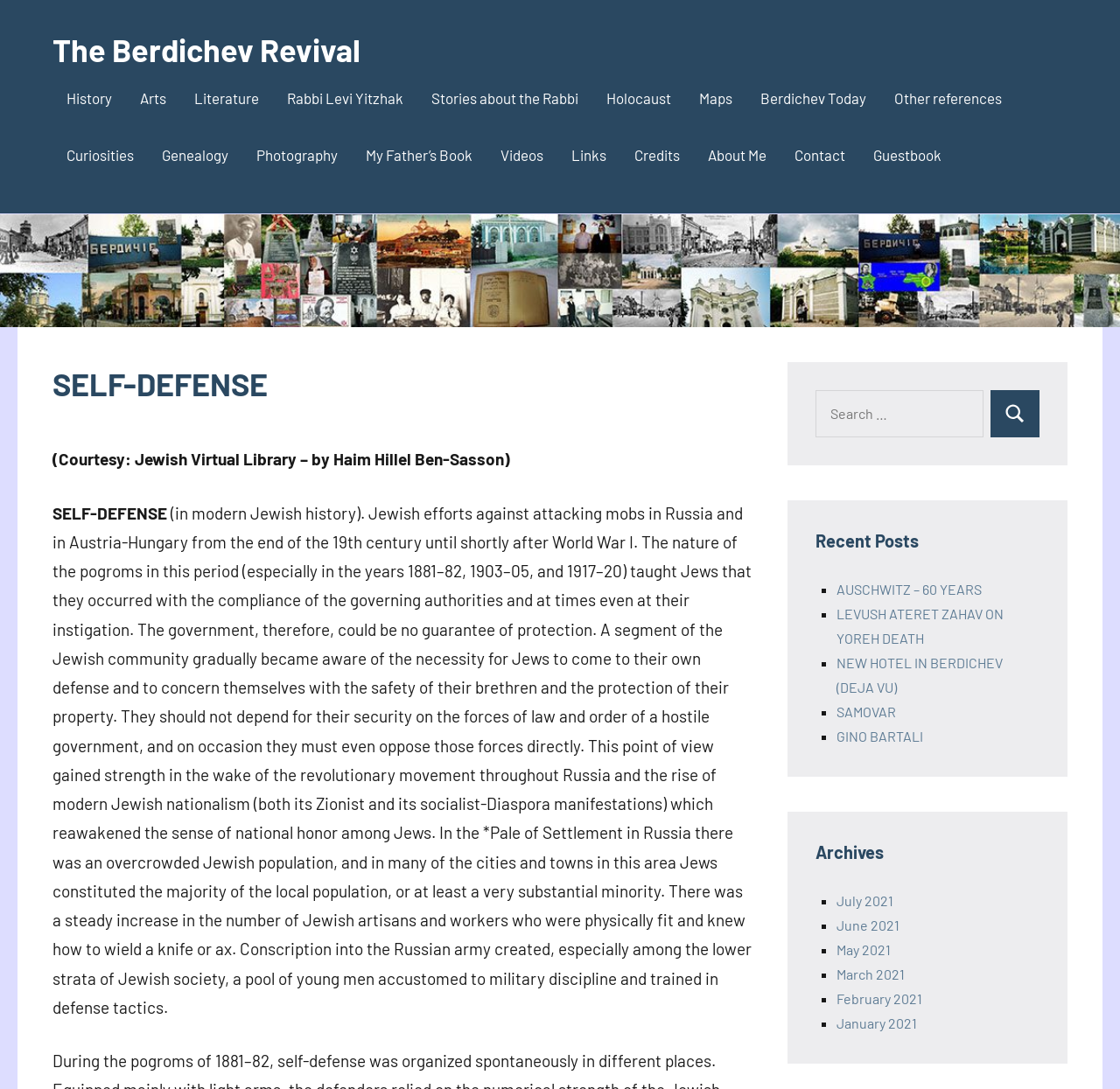Using the webpage screenshot, find the UI element described by parent_node: Email * aria-describedby="email-notes" name="email". Provide the bounding box coordinates in the format (top-left x, top-left y, bottom-right x, bottom-right y), ensuring all values are floating point numbers between 0 and 1.

None